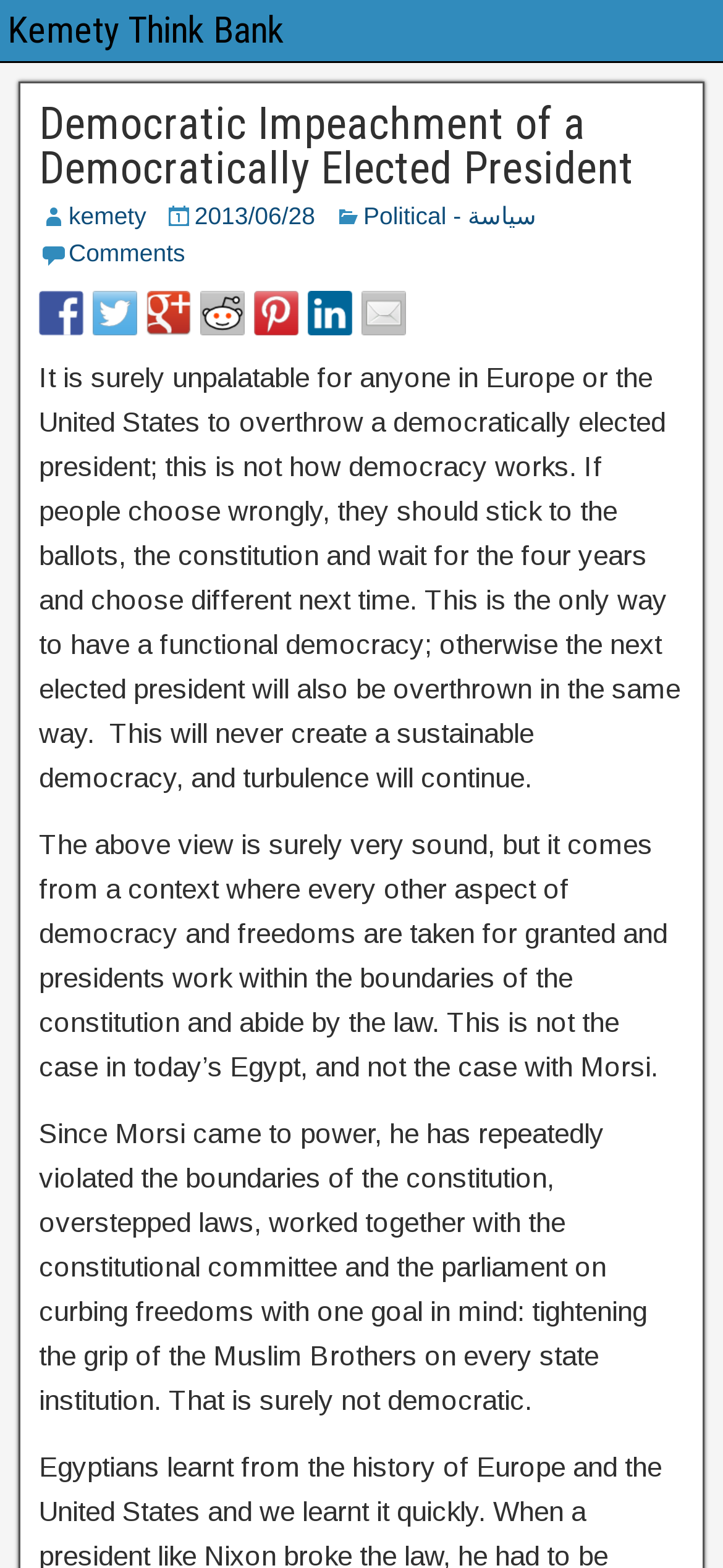Please identify the bounding box coordinates of the element that needs to be clicked to execute the following command: "Visit Democratic Impeachment of a Democratically Elected President". Provide the bounding box using four float numbers between 0 and 1, formatted as [left, top, right, bottom].

[0.054, 0.063, 0.877, 0.124]